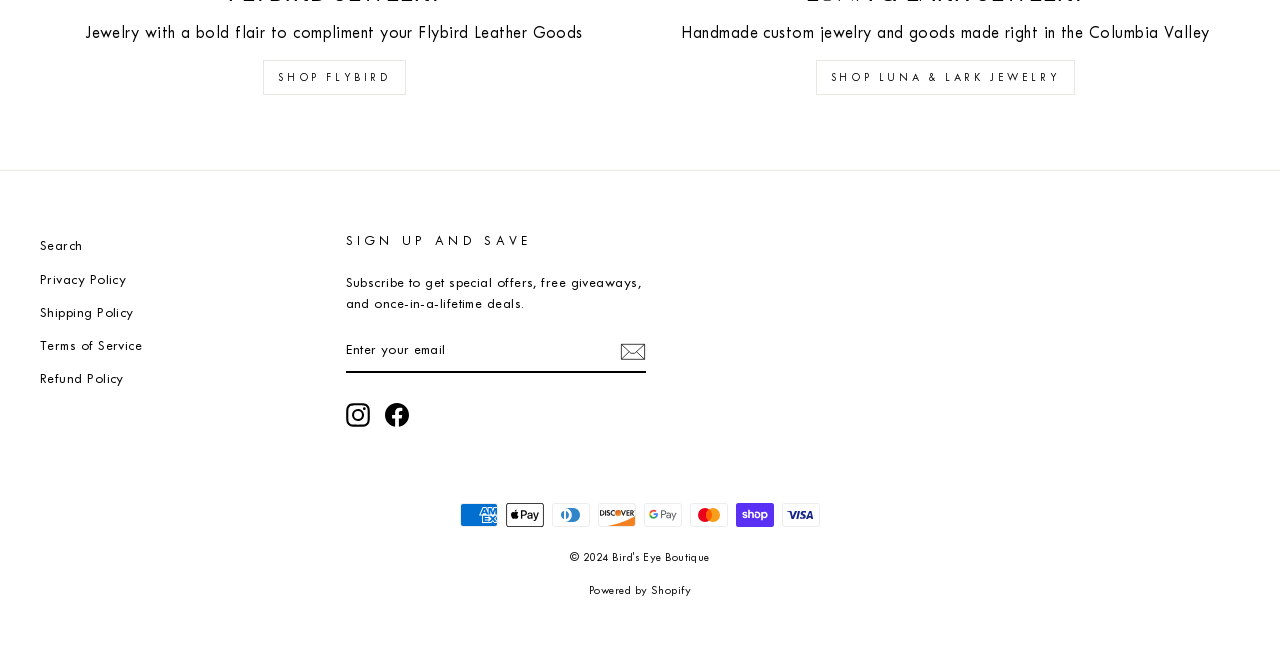What social media platforms is this website connected to?
Please provide a comprehensive answer to the question based on the webpage screenshot.

The links to Instagram and Facebook are located at the bottom of the webpage, indicating that the website is connected to these social media platforms.